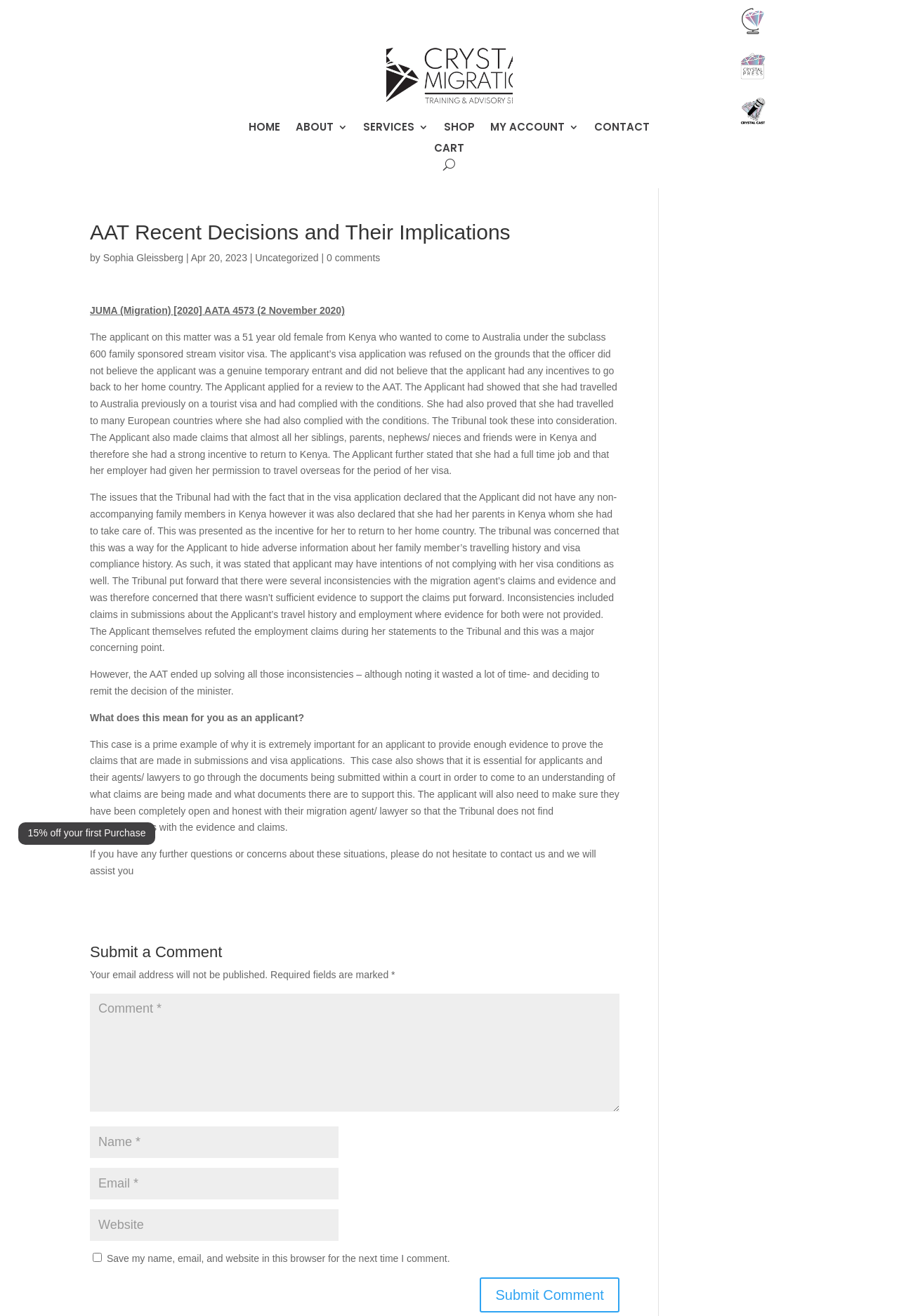Please specify the coordinates of the bounding box for the element that should be clicked to carry out this instruction: "Click on the 'Submit Comment' button". The coordinates must be four float numbers between 0 and 1, formatted as [left, top, right, bottom].

[0.534, 0.971, 0.689, 0.997]